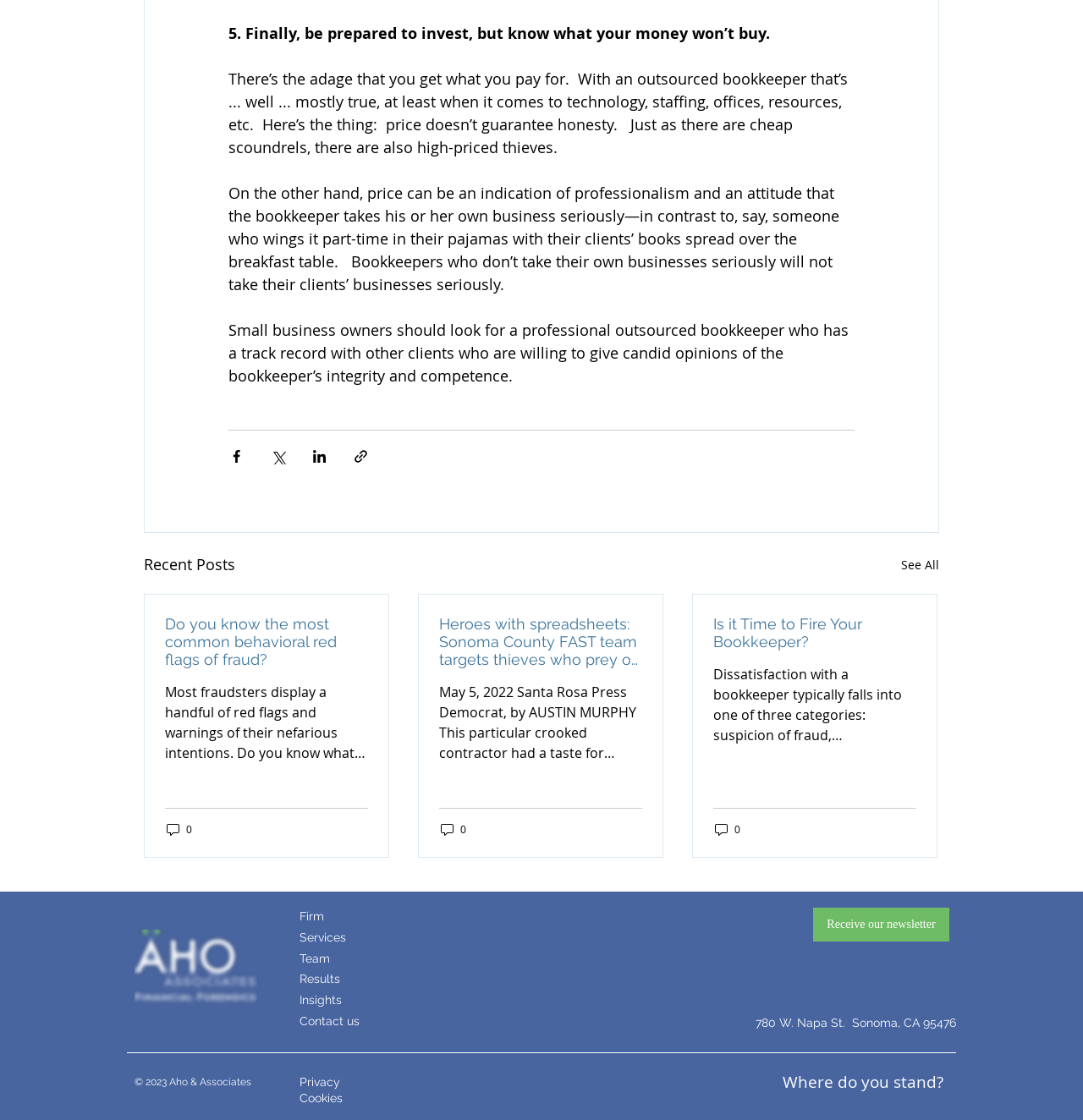What is the name of the company that owns this website?
Using the visual information from the image, give a one-word or short-phrase answer.

Aho & Associates